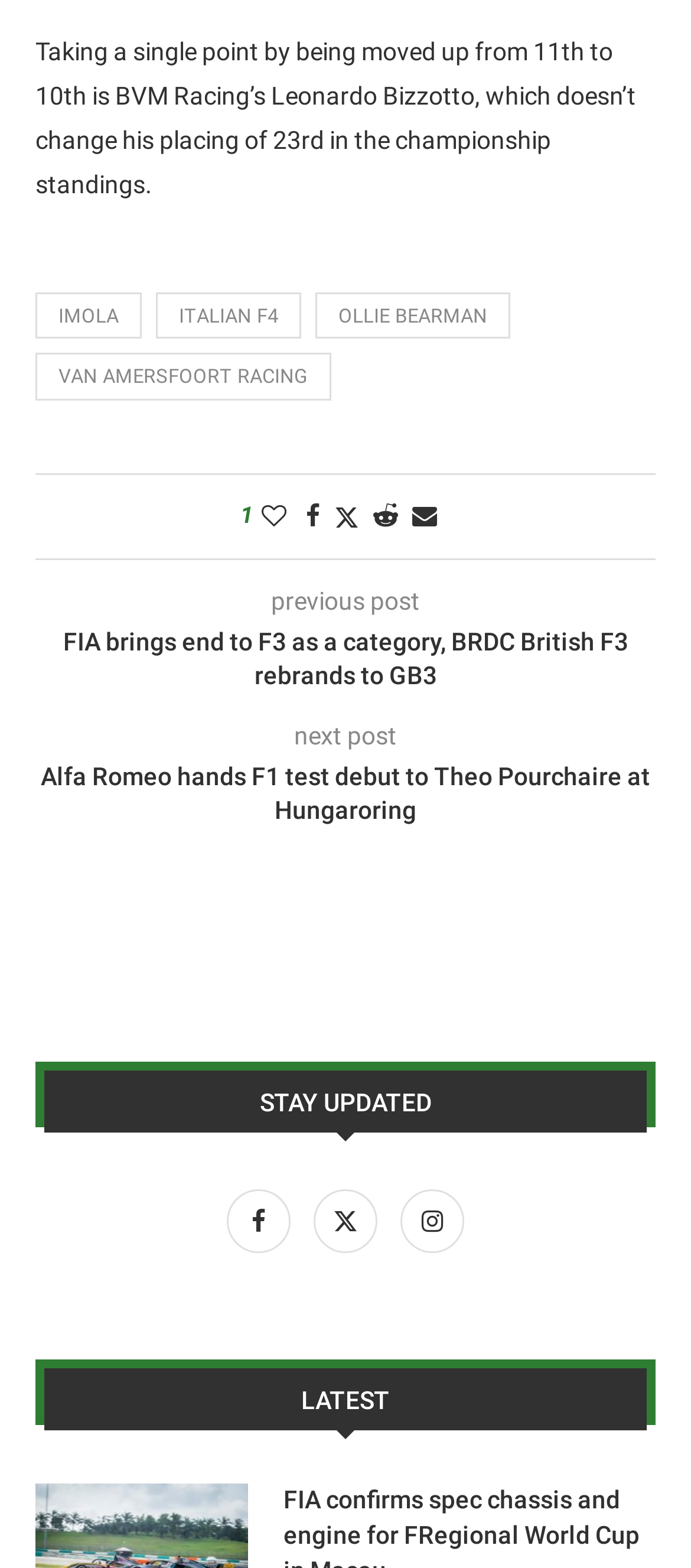Use a single word or phrase to respond to the question:
What is the name of the racing team that Ollie Bearman is associated with?

Van Amersfoort Racing